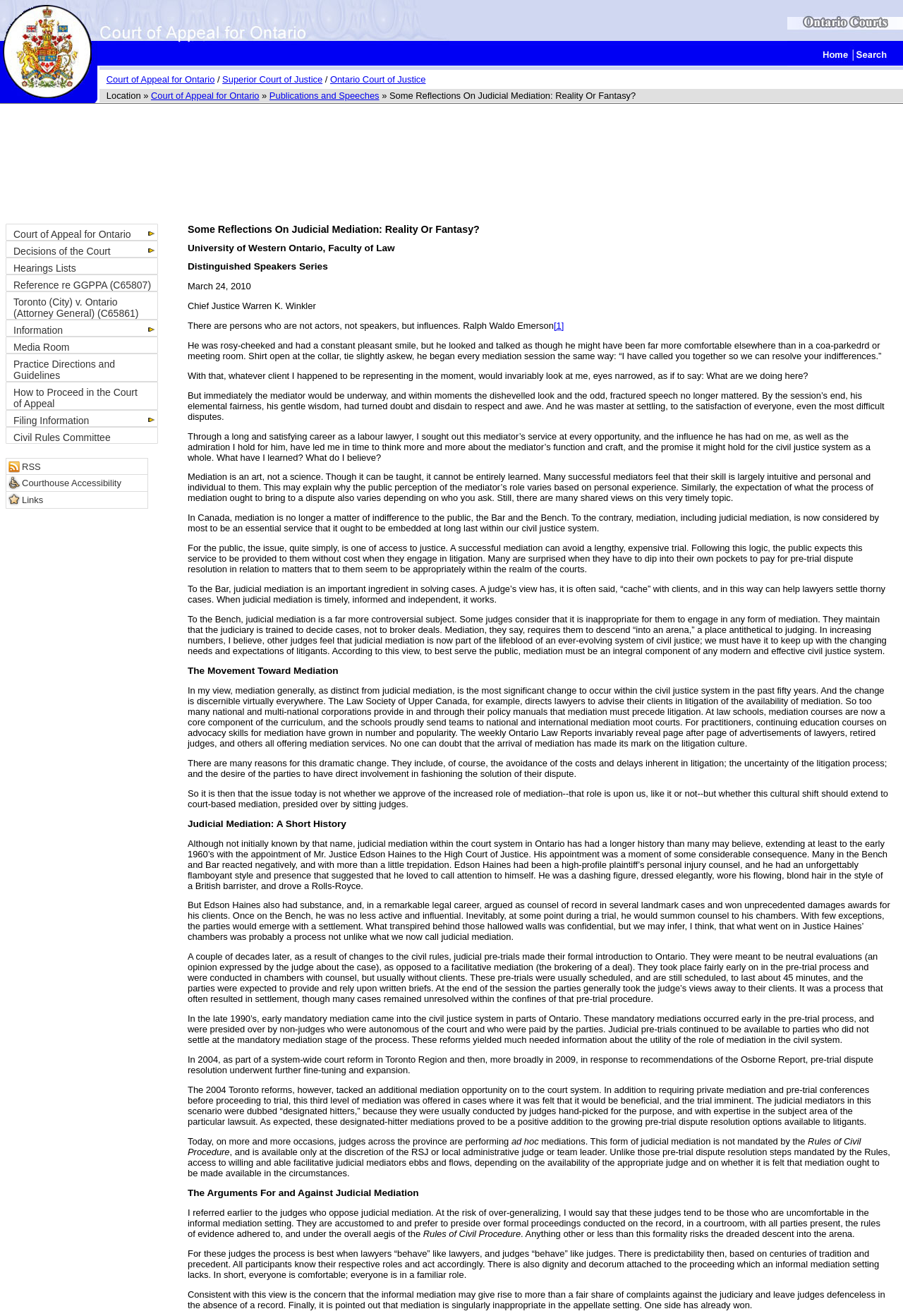Extract the main heading text from the webpage.

Some Reflections On Judicial Mediation: Reality Or Fantasy?